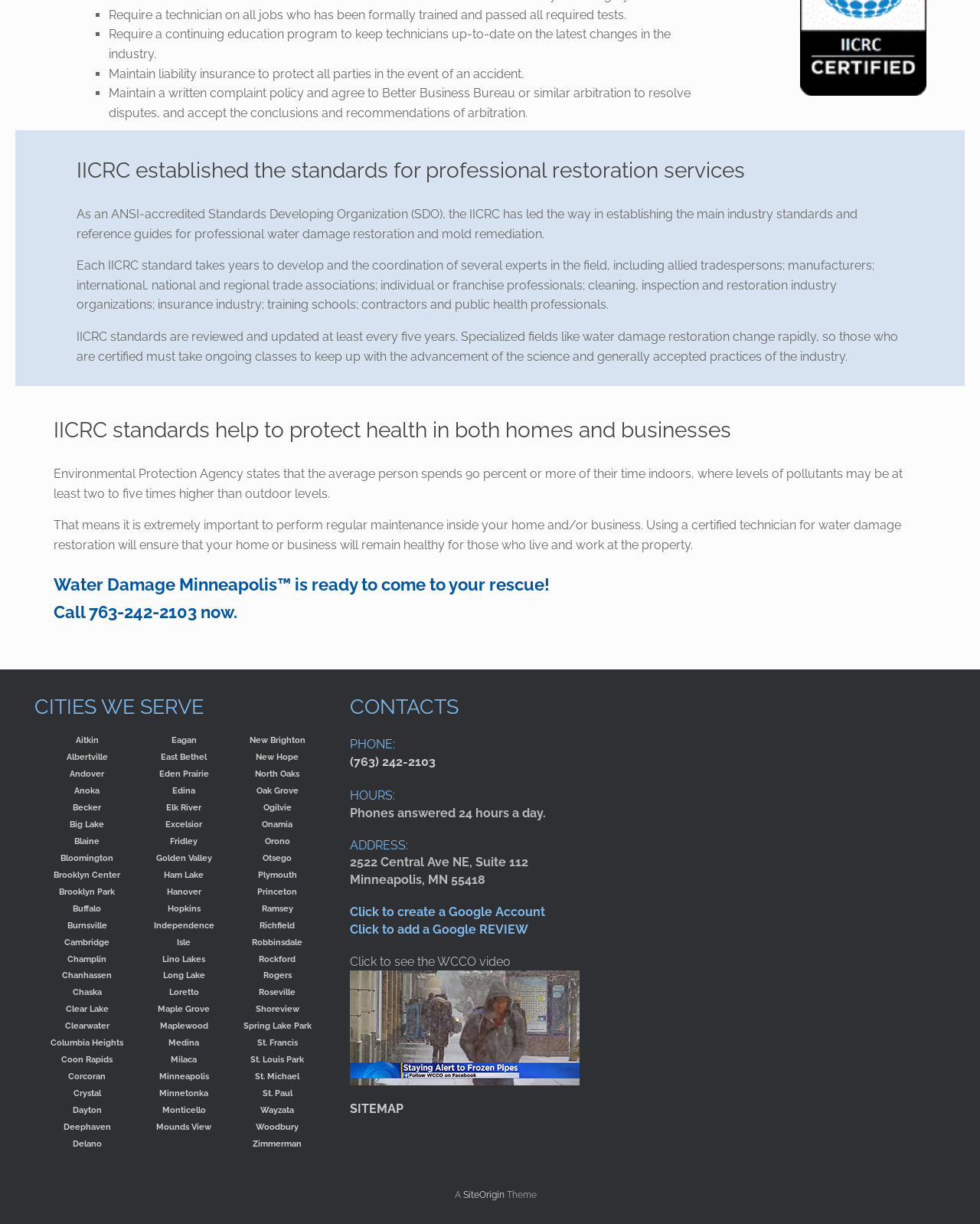Extract the bounding box coordinates for the described element: "Lino Lakes". The coordinates should be represented as four float numbers between 0 and 1: [left, top, right, bottom].

[0.166, 0.779, 0.21, 0.787]